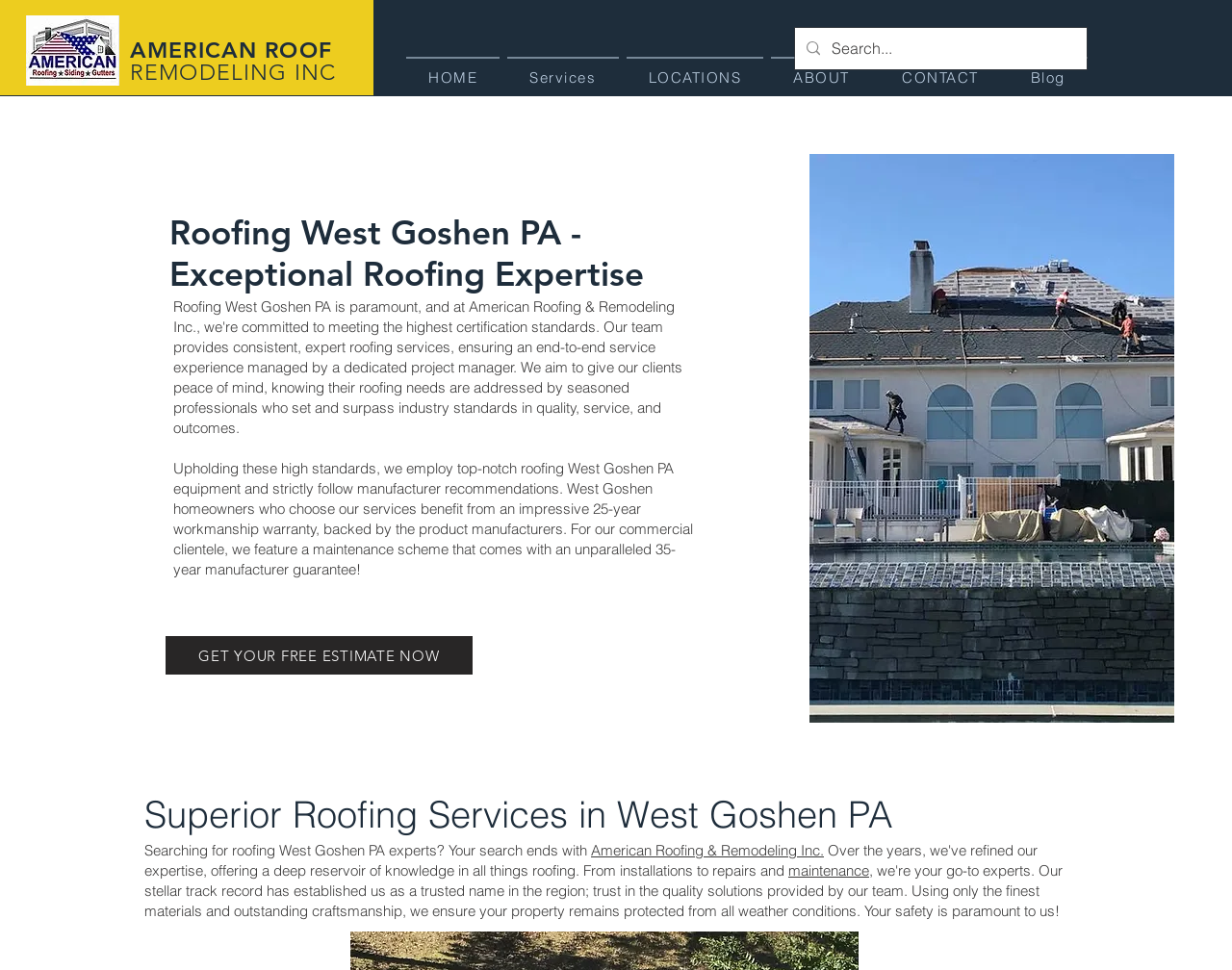Give a detailed account of the webpage's layout and content.

This webpage is about American Roofing & Remodeling Inc., a professional roofing service provider in West Goshen, PA. At the top-left corner, there is a logo image. Below the logo, there are two links, "AMERICAN ROOF" and "REMODELING INC", which are likely part of the company's name.

The main navigation menu is located at the top-center of the page, with links to "HOME", "Services", "LOCATIONS", "ABOUT", "CONTACT", and "Blog". Each of these links has a distinct position, with "HOME" on the left and "Blog" on the right.

On the top-right side, there is a search bar with a magnifying glass icon and a placeholder text "Search...". Below the search bar, there is a heading that reads "Roofing West Goshen PA - Exceptional Roofing Expertise".

The main content of the page is divided into two sections. The first section describes the company's roofing services, stating that they employ top-notch equipment and follow manufacturer recommendations. This section also highlights the benefits of choosing their services, including a 25-year workmanship warranty for homeowners and a 35-year manufacturer guarantee for commercial clients.

The second section is located below the first section and has a heading "Superior Roofing Services in West Goshen PA". This section appears to be a call-to-action, encouraging visitors to search for roofing experts and promoting American Roofing & Remodeling Inc.'s services, including installations, repairs, and maintenance.

There is a prominent call-to-action button "GET YOUR FREE ESTIMATE NOW" located between the two sections. On the right side of the page, there is a large image of a roof replacement, which is likely a showcase of the company's work.